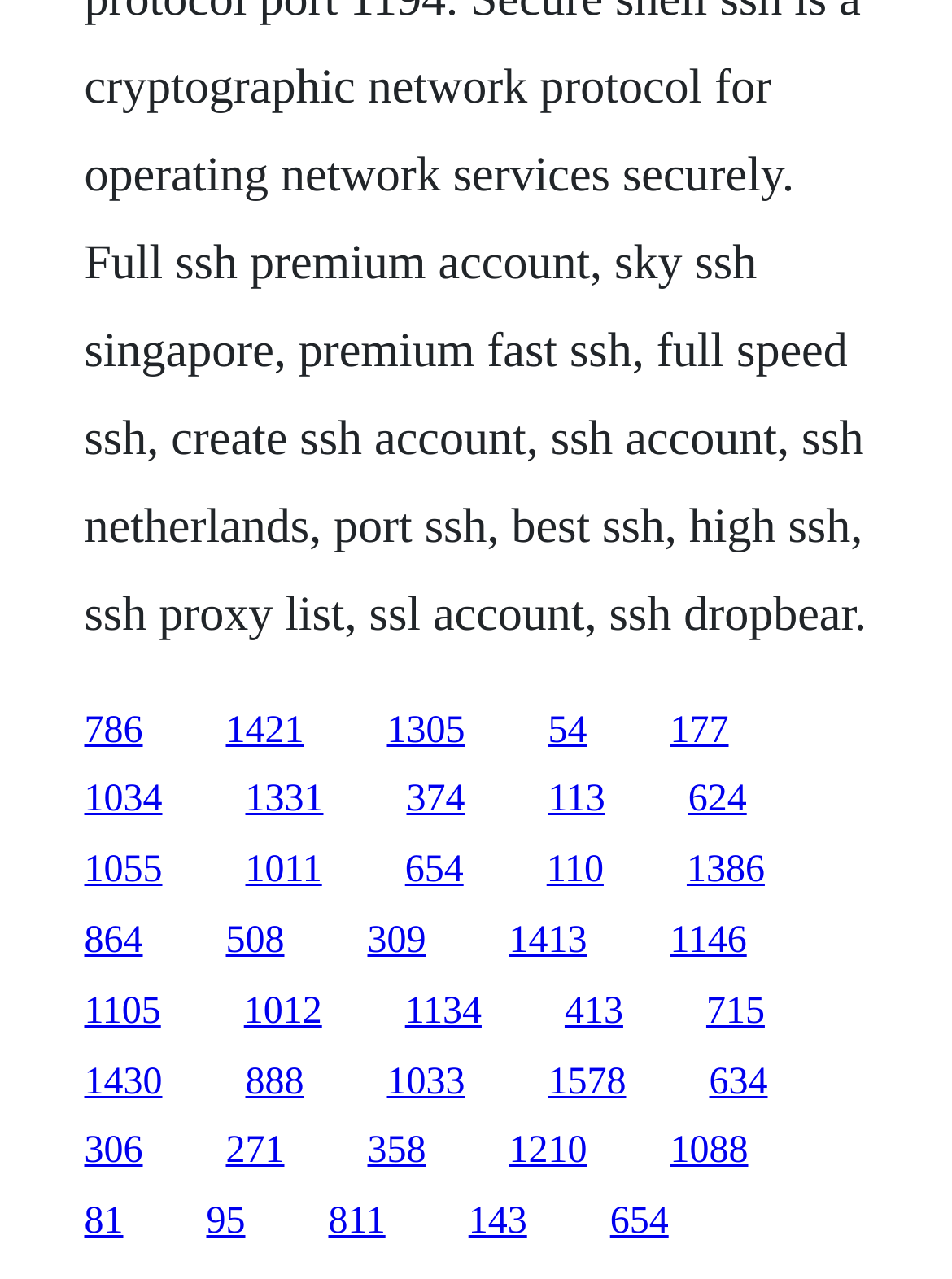Give a one-word or one-phrase response to the question: 
What type of content is presented on this webpage?

Links